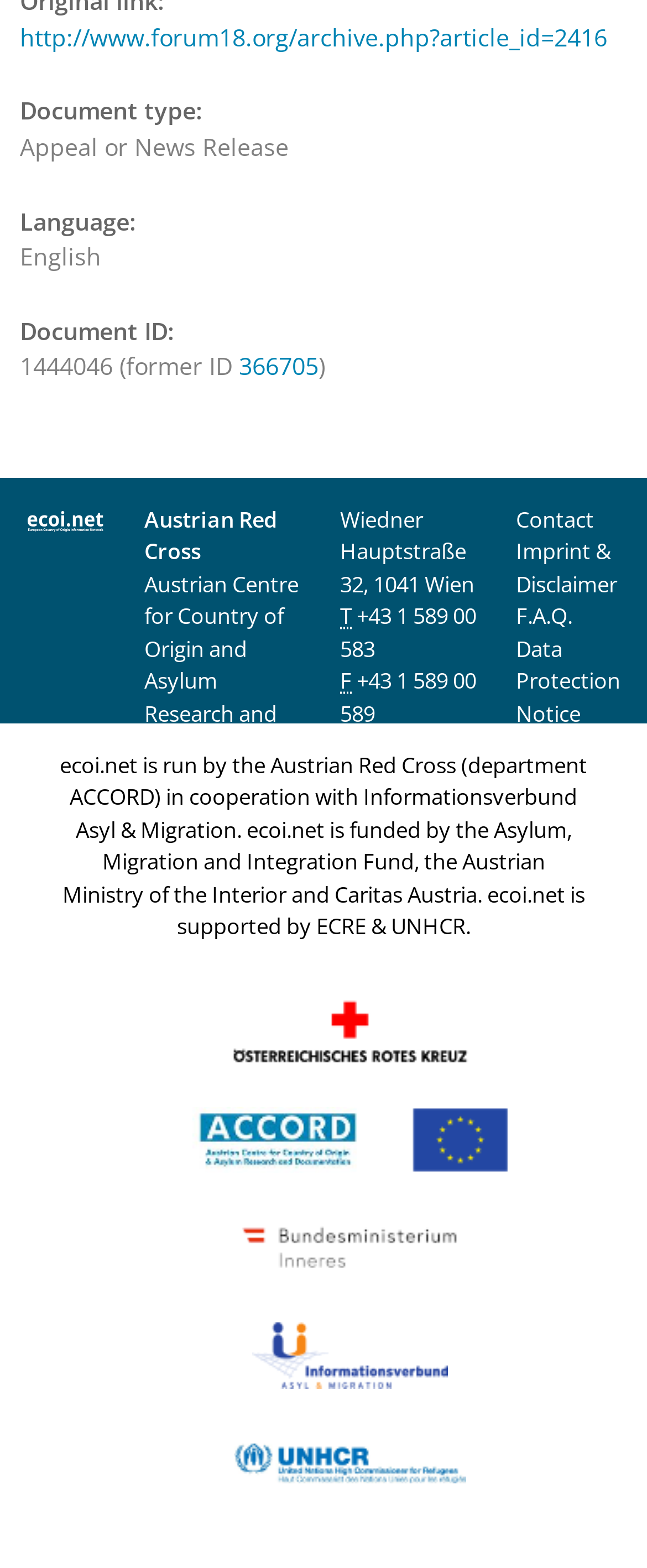What is the phone number of the organization?
Give a single word or phrase answer based on the content of the image.

+43 1 589 00 583